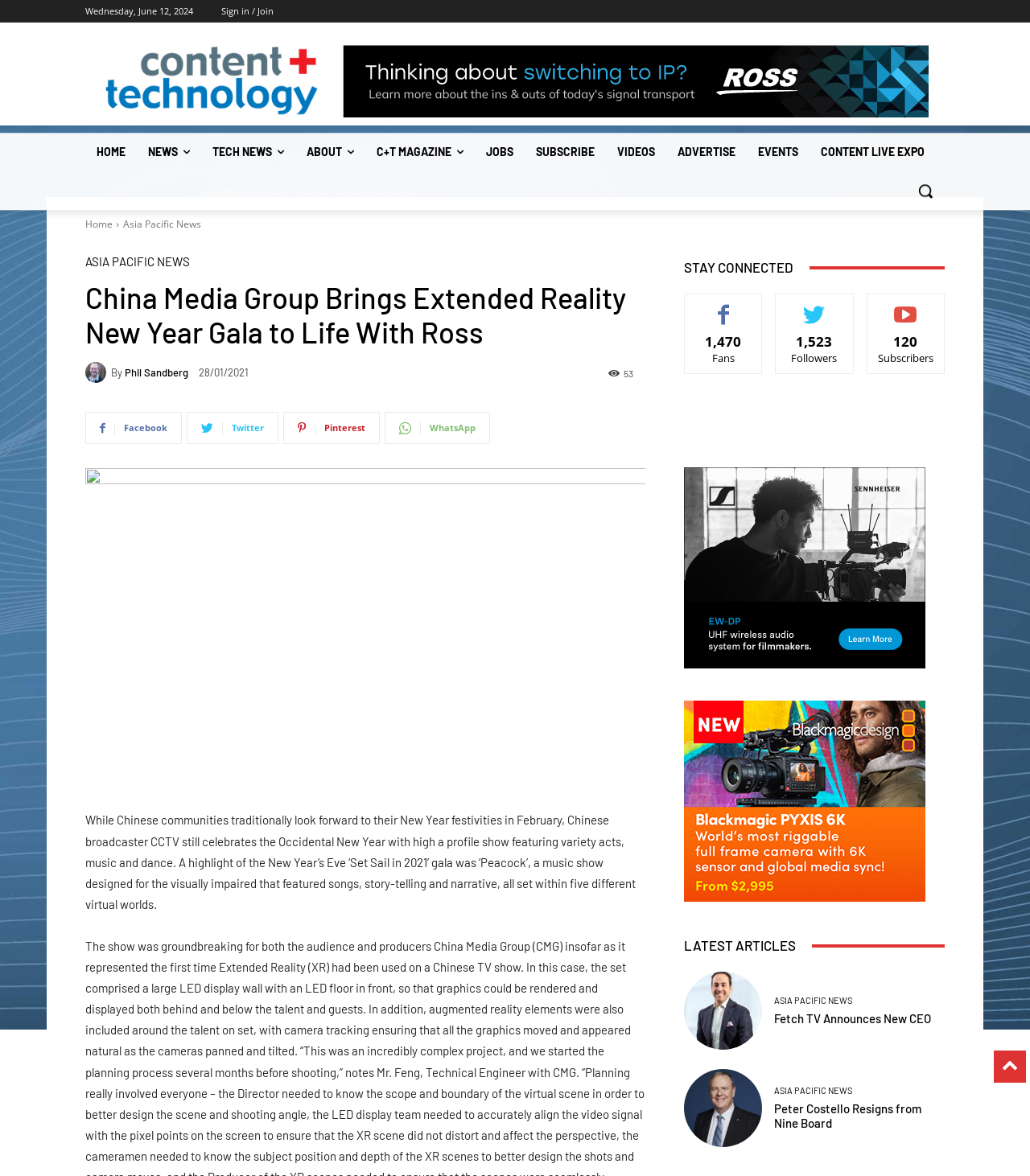Please extract the primary headline from the webpage.

China Media Group Brings Extended Reality New Year Gala to Life With Ross